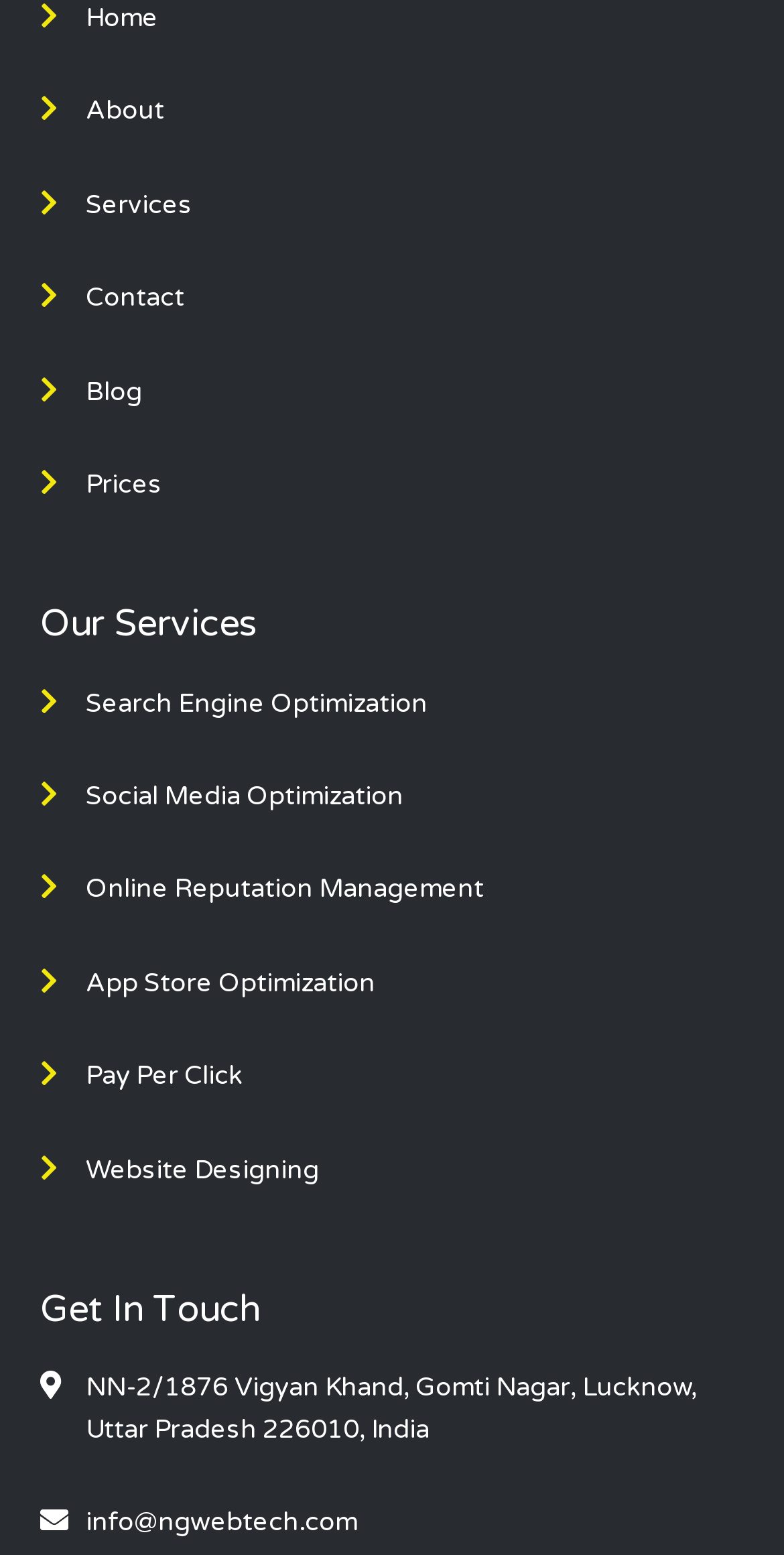Please locate the UI element described by "Services" and provide its bounding box coordinates.

[0.051, 0.119, 0.949, 0.145]